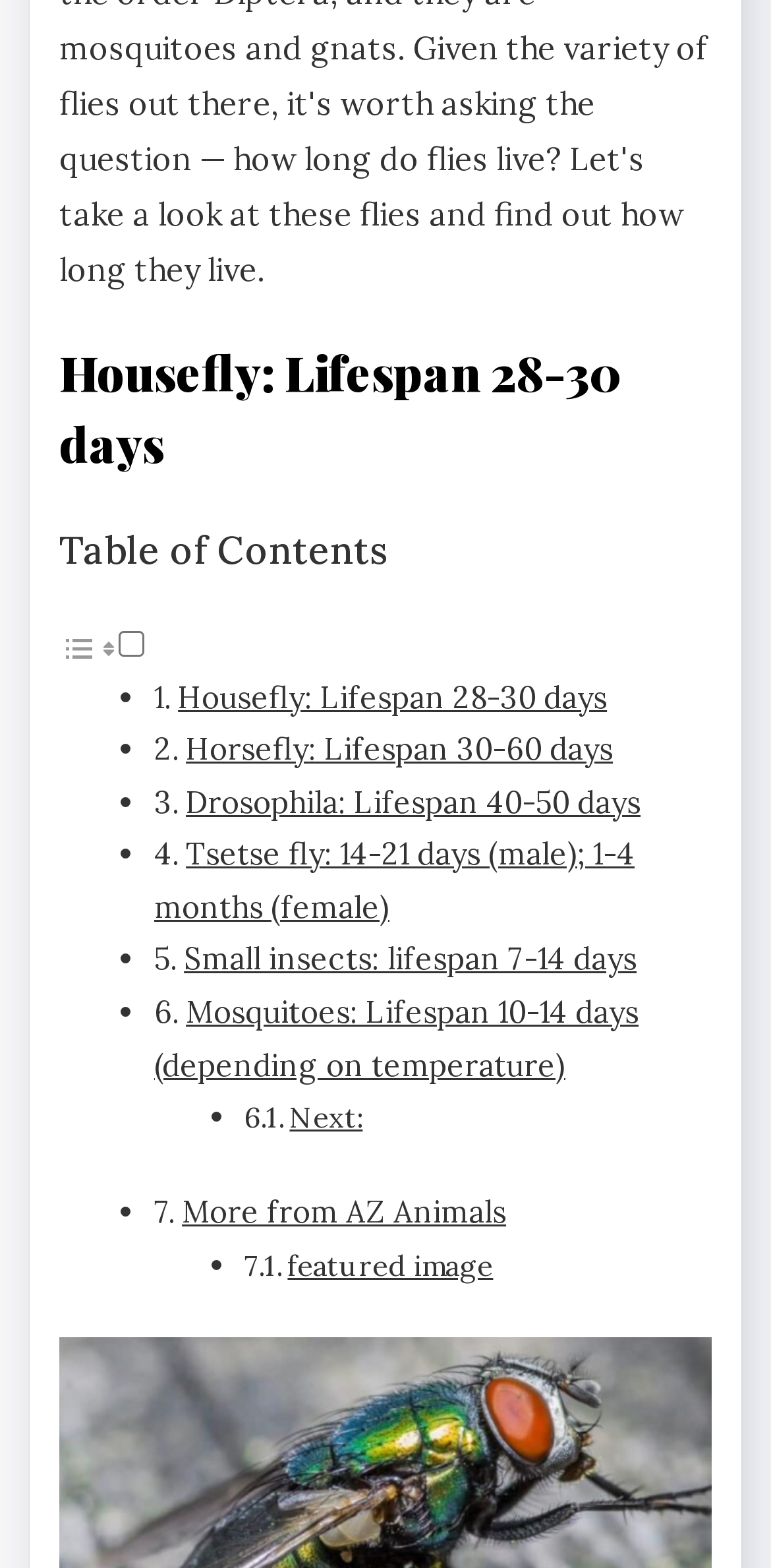Please mark the clickable region by giving the bounding box coordinates needed to complete this instruction: "Toggle Table of Content".

[0.077, 0.398, 0.187, 0.423]